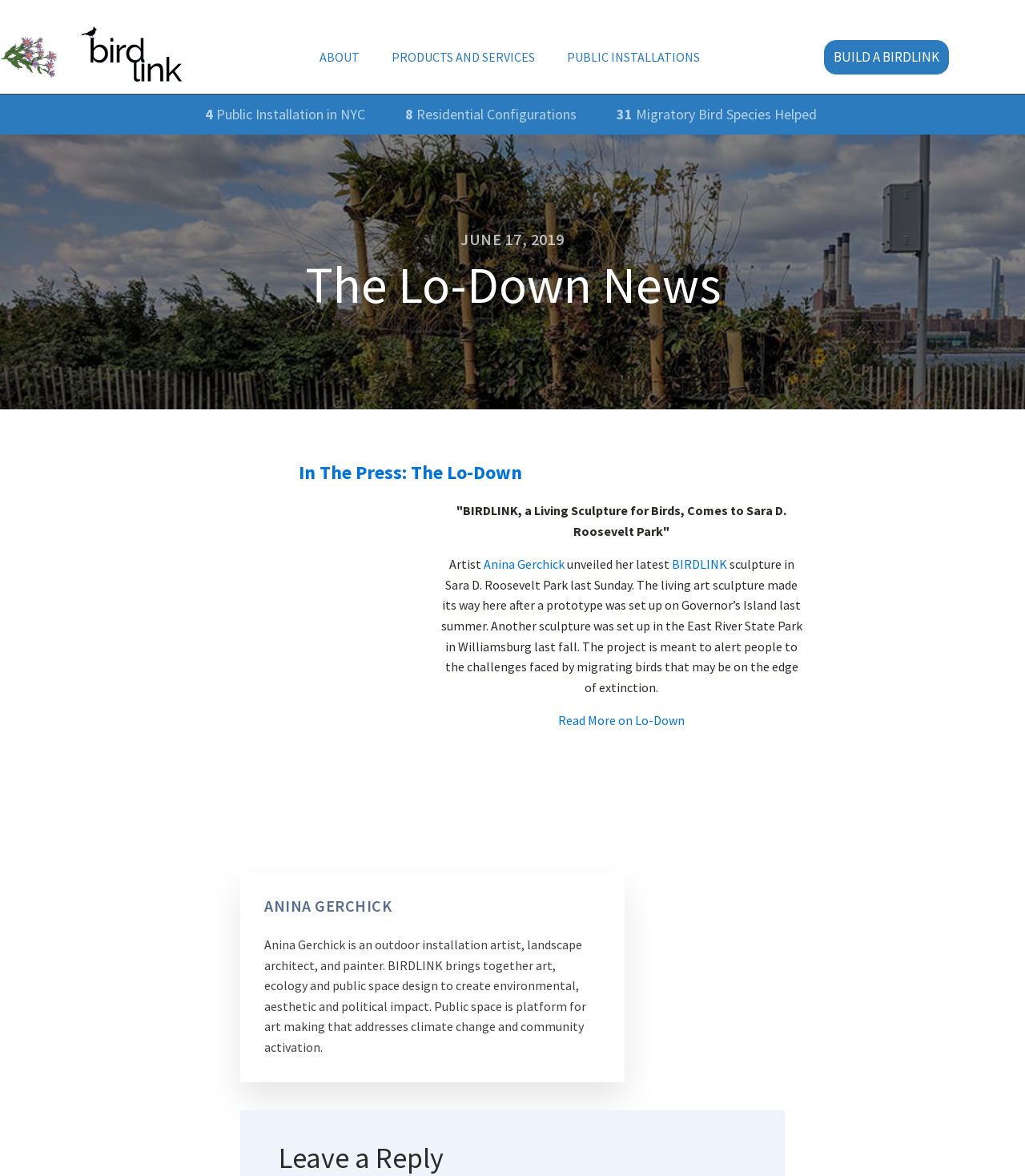Identify the bounding box coordinates for the UI element described as: "8 Residential Configurations". The coordinates should be provided as four floats between 0 and 1: [left, top, right, bottom].

[0.395, 0.088, 0.562, 0.107]